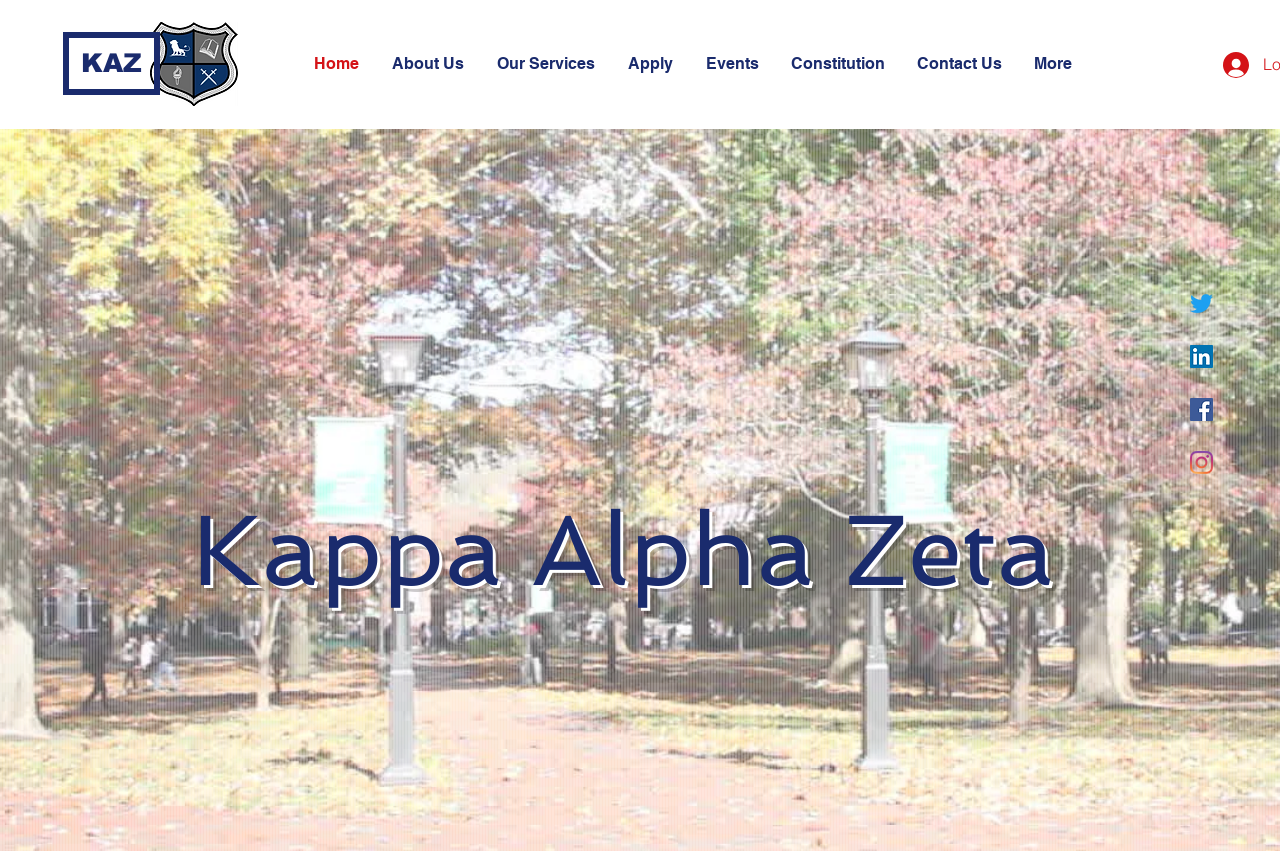Please find the bounding box coordinates for the clickable element needed to perform this instruction: "Go to About Us page".

[0.295, 0.046, 0.377, 0.105]